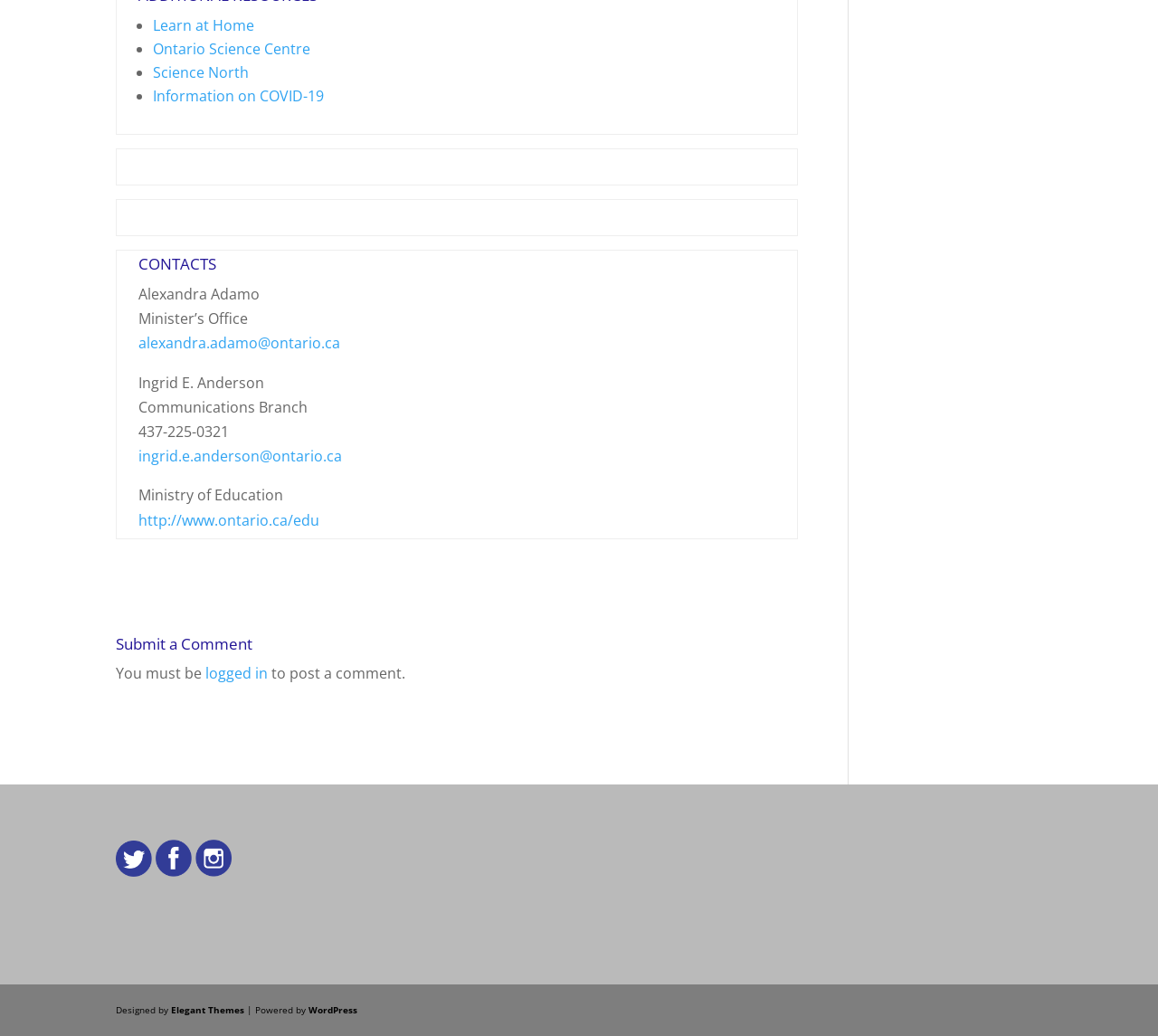What is the platform that powers the website?
Give a thorough and detailed response to the question.

The platform that powers the website is 'WordPress' which is located at the bottom of the webpage, indicated by the text '| Powered by' with a bounding box coordinate of [0.266, 0.969, 0.309, 0.981].